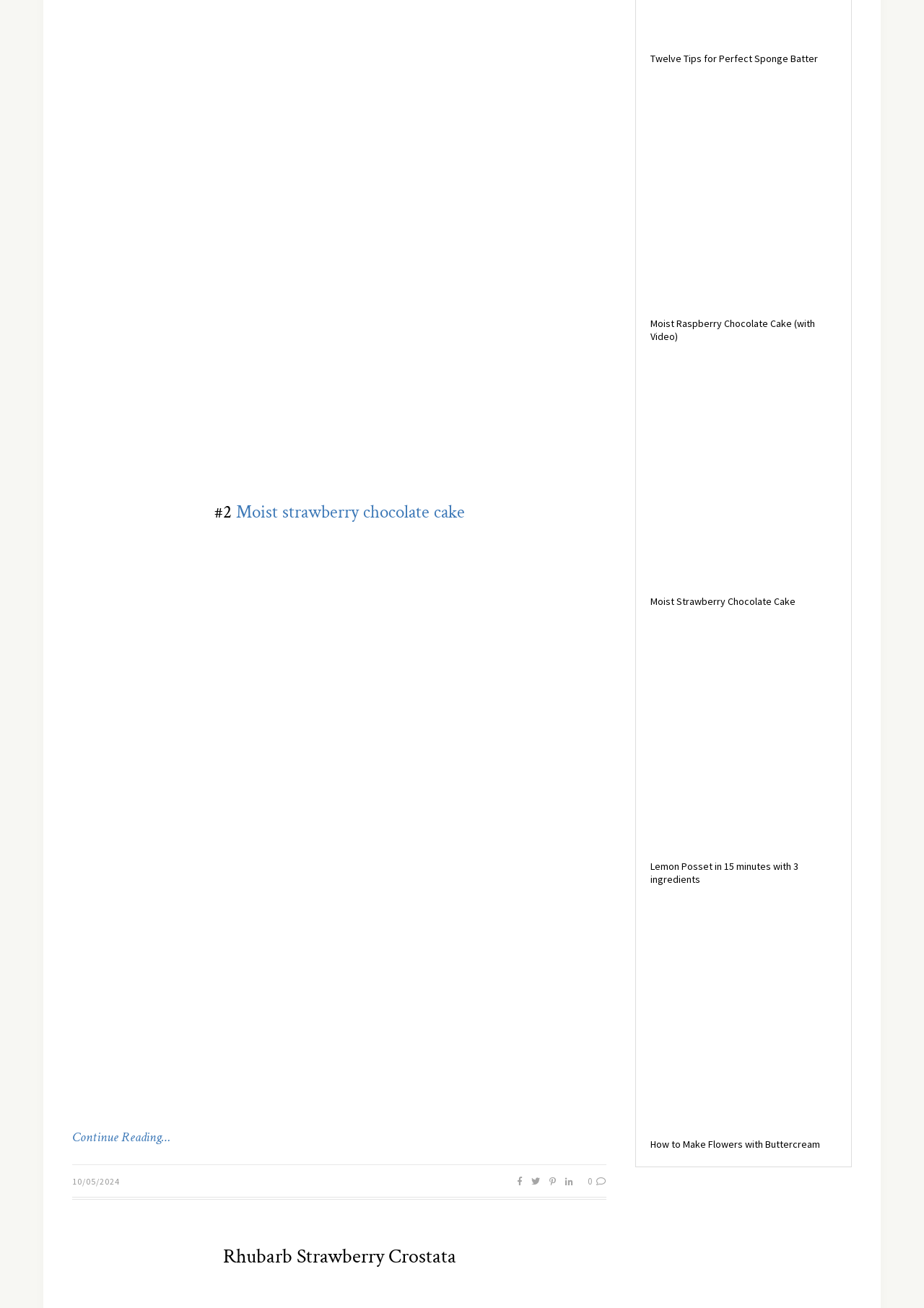Locate the bounding box coordinates of the element you need to click to accomplish the task described by this instruction: "Search for events".

None